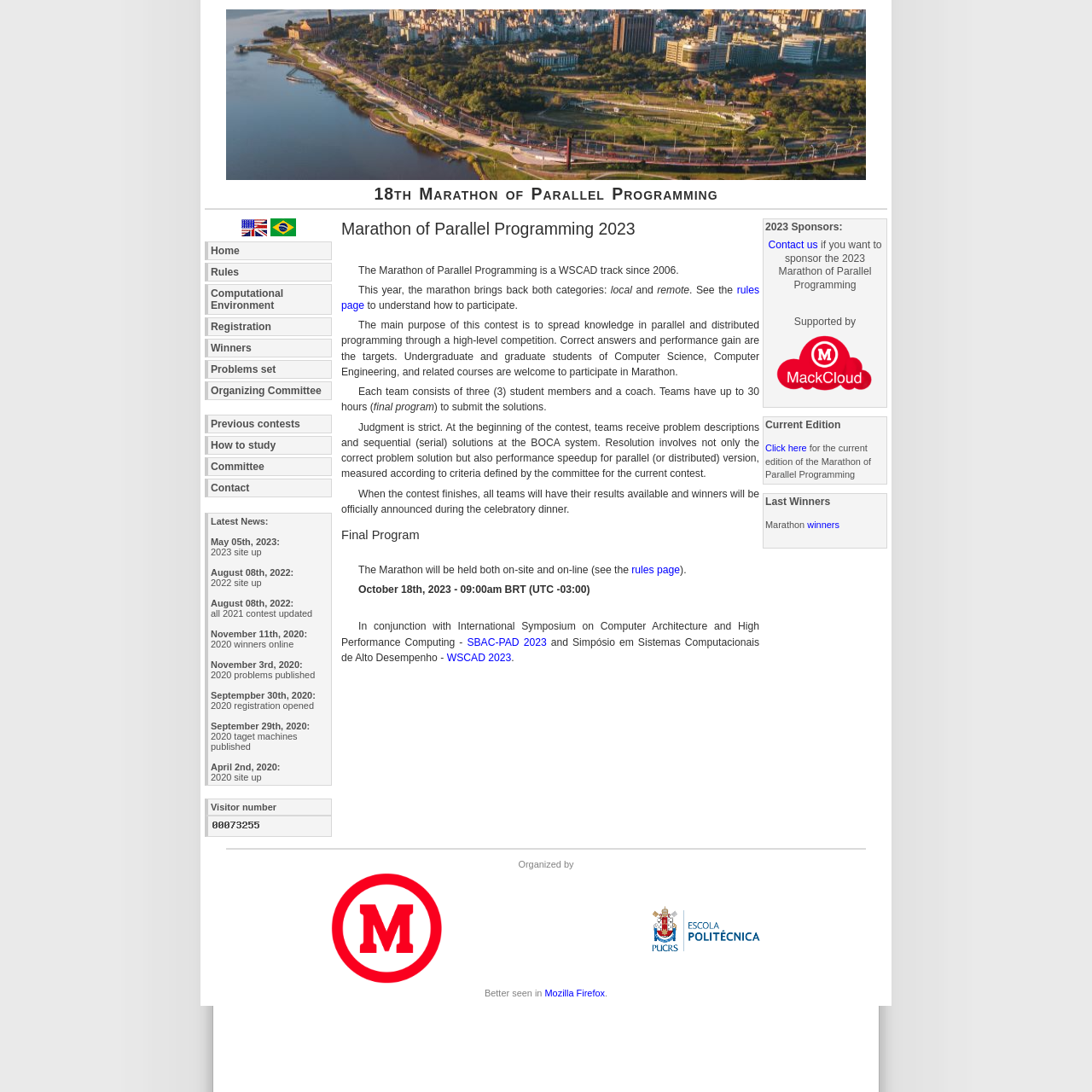Can you pinpoint the bounding box coordinates for the clickable element required for this instruction: "Click Home"? The coordinates should be four float numbers between 0 and 1, i.e., [left, top, right, bottom].

[0.188, 0.221, 0.304, 0.238]